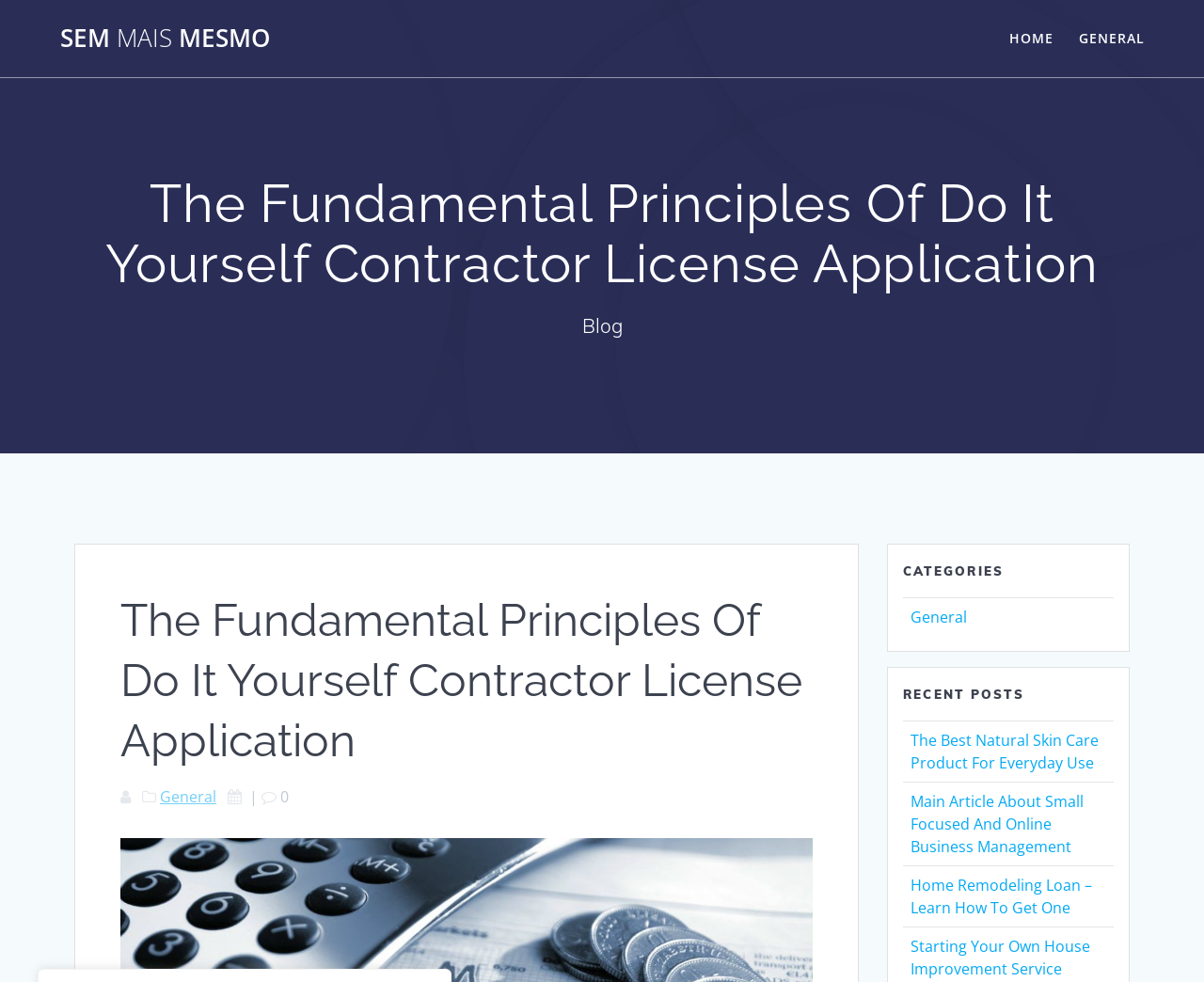What is the last recent post about?
Based on the content of the image, thoroughly explain and answer the question.

I checked the 'RECENT POSTS' section and found the last recent post, which is about 'Home Remodeling Loan – Learn How To Get One'.